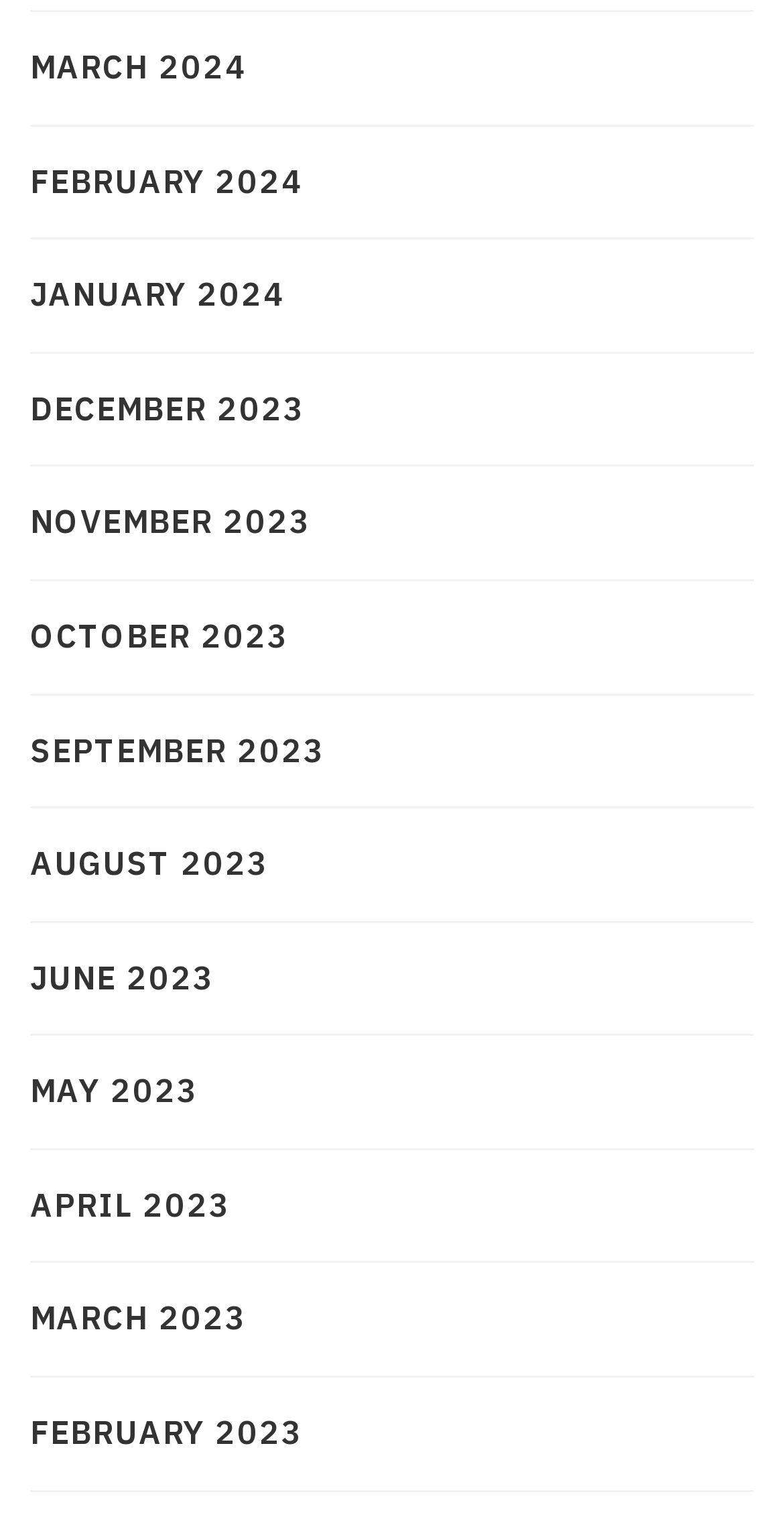Are the months listed in chronological order?
Using the picture, provide a one-word or short phrase answer.

Yes